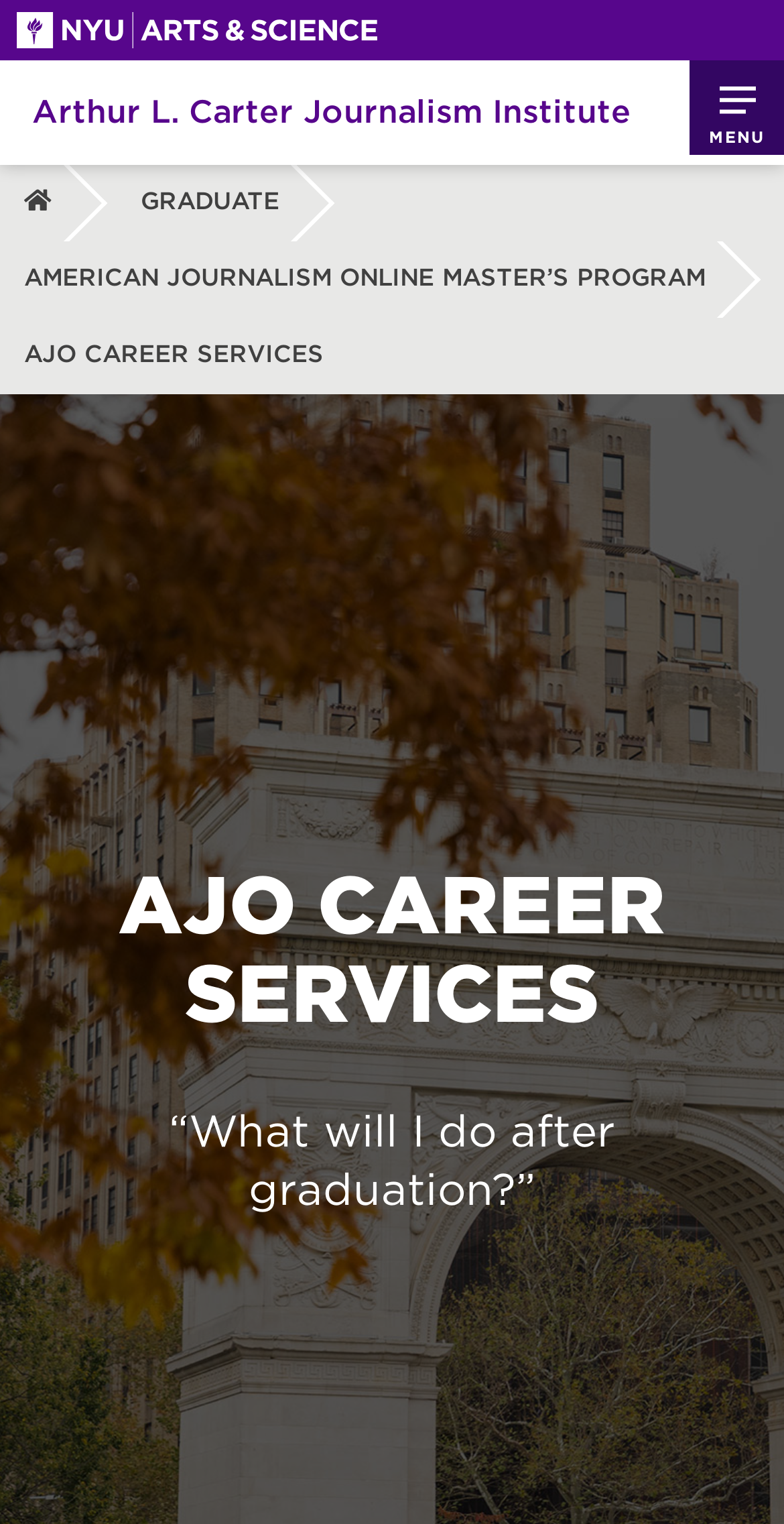Provide a thorough summary of the webpage.

The webpage is about AJO Career Services at NYU Journalism. At the top left corner, there is a link to skip to the content. Next to it, there are two links: "NYU Arts & Science" and "Arthur L. Carter Journalism Institute". Below these links, there is a navigation menu with links to "HOME", "GRADUATE", and "AMERICAN JOURNALISM ONLINE MASTER’S PROGRAM". 

The "AJO CAREER SERVICES" link is located below the navigation menu, and to its right, there is a "MENU" link at the top right corner. 

Further down, there is a heading "AJO CAREER SERVICES" in the middle of the page. Below the heading, there is a paragraph that starts with "“What will I do after graduation?”".